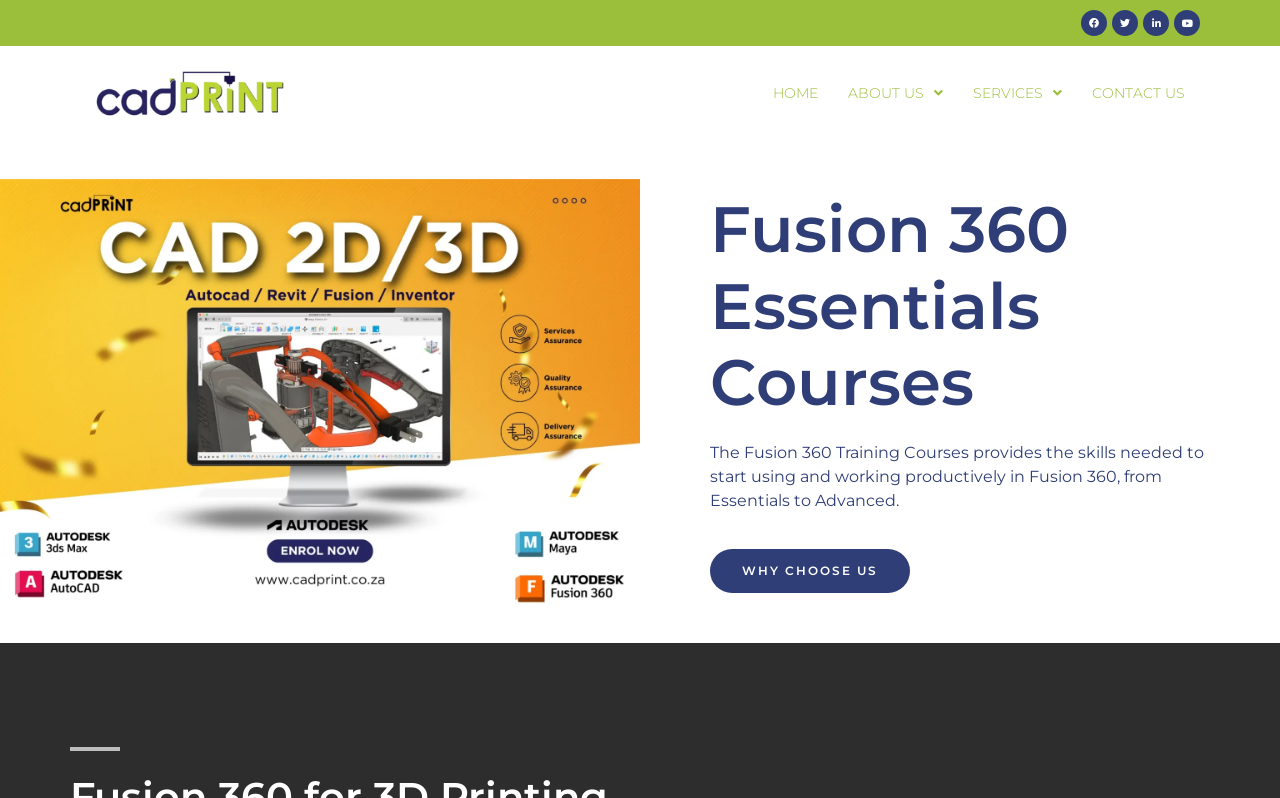Determine the bounding box coordinates for the area that needs to be clicked to fulfill this task: "Open Facebook page". The coordinates must be given as four float numbers between 0 and 1, i.e., [left, top, right, bottom].

[0.845, 0.013, 0.865, 0.045]